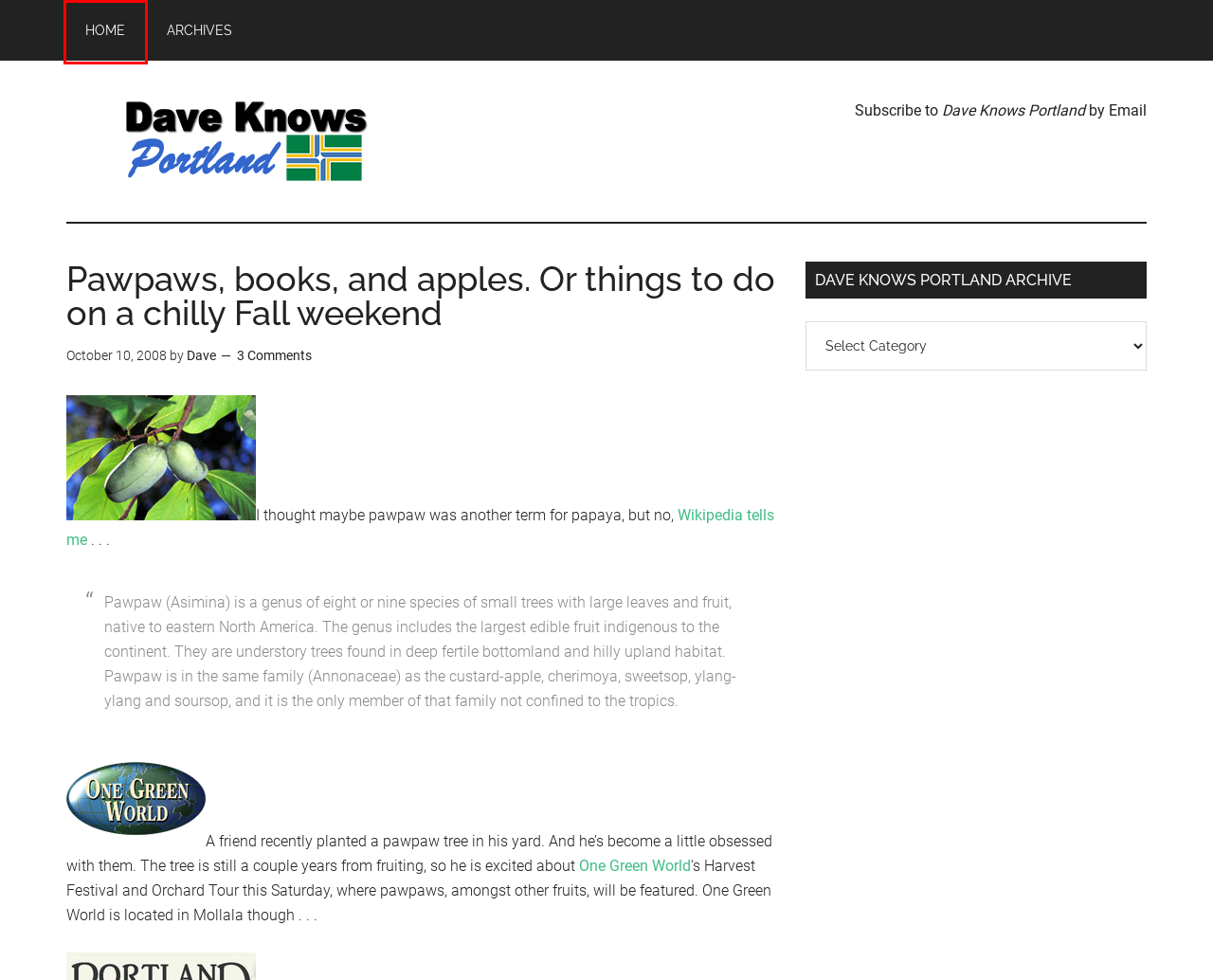Look at the screenshot of a webpage that includes a red bounding box around a UI element. Select the most appropriate webpage description that matches the page seen after clicking the highlighted element. Here are the candidates:
A. Home - One Green World
B. Festivals and Fairs
C. Dave
D. Weekend
E. Archives
F. WordPress Themes by StudioPress
G. Dave Knows Portland
H. Books

G